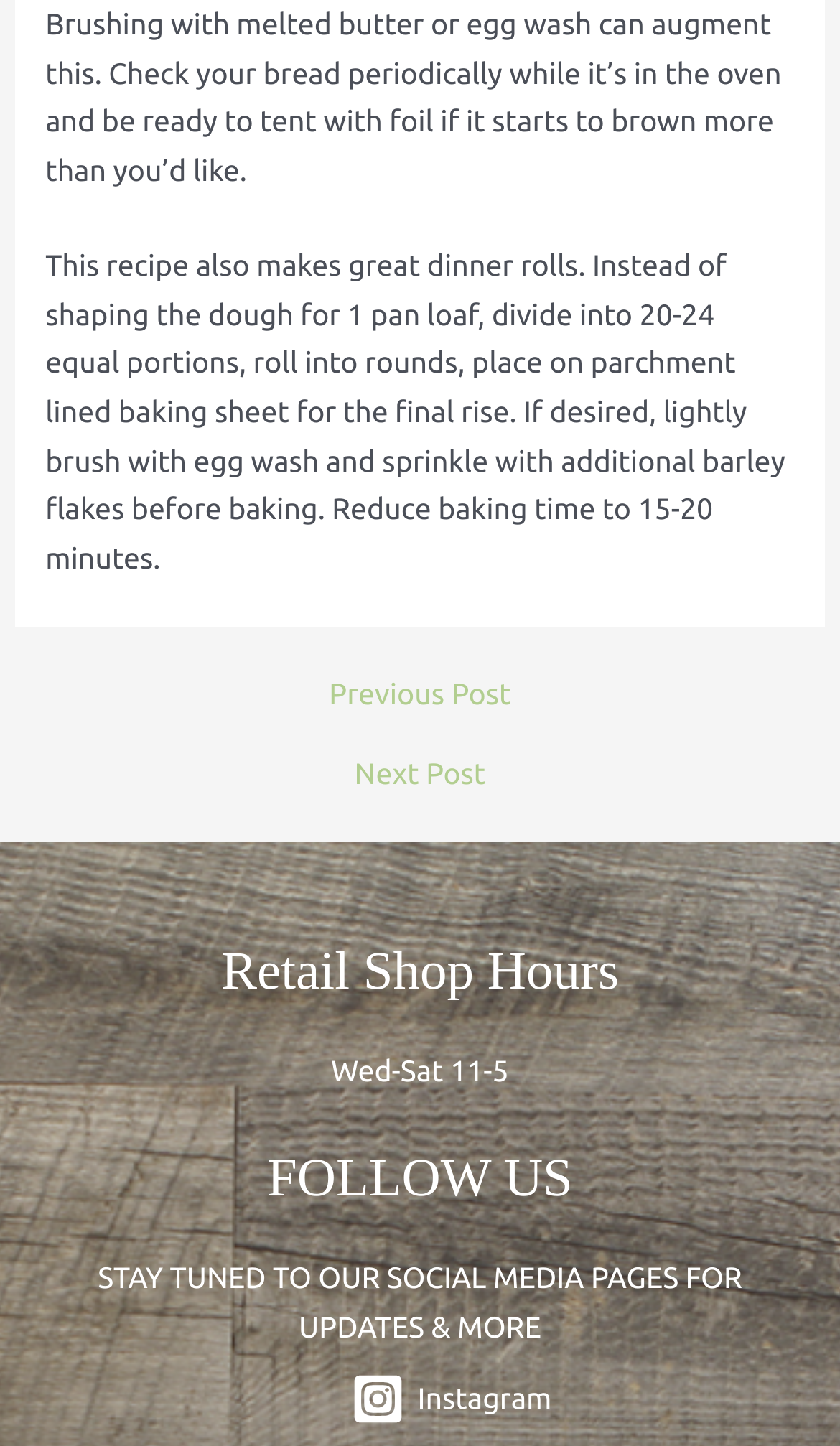Predict the bounding box coordinates of the UI element that matches this description: "← Previous Post". The coordinates should be in the format [left, top, right, bottom] with each value between 0 and 1.

[0.043, 0.471, 0.957, 0.491]